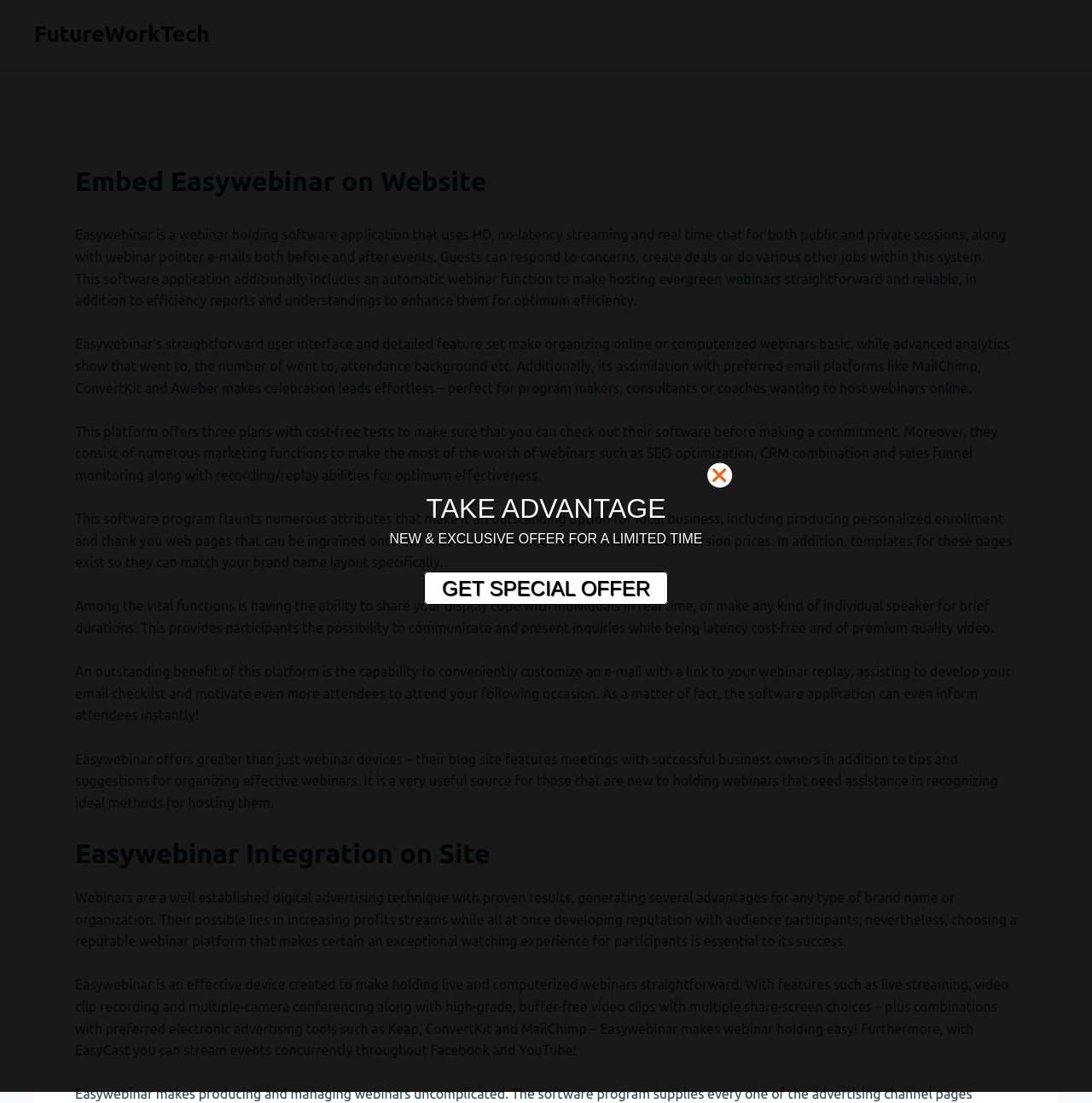What is EasyCast used for?
Using the image as a reference, answer with just one word or a short phrase.

Stream events